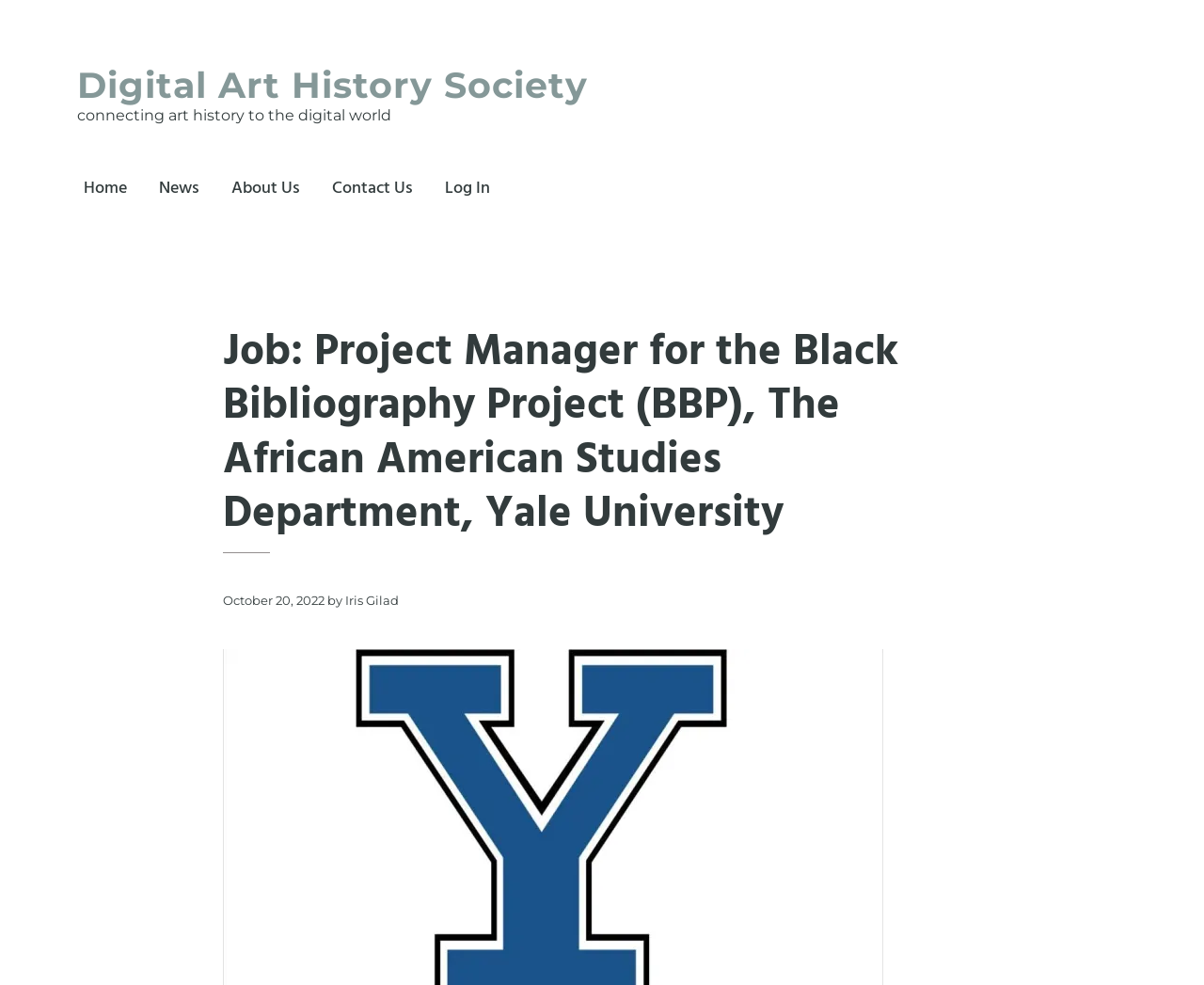What is the name of the project?
Offer a detailed and exhaustive answer to the question.

I determined the answer by looking at the header section of the webpage, which contains the title 'Job: Project Manager for the Black Bibliography Project (BBP), The African American Studies Department, Yale University'. The project name is 'Black Bibliography Project'.